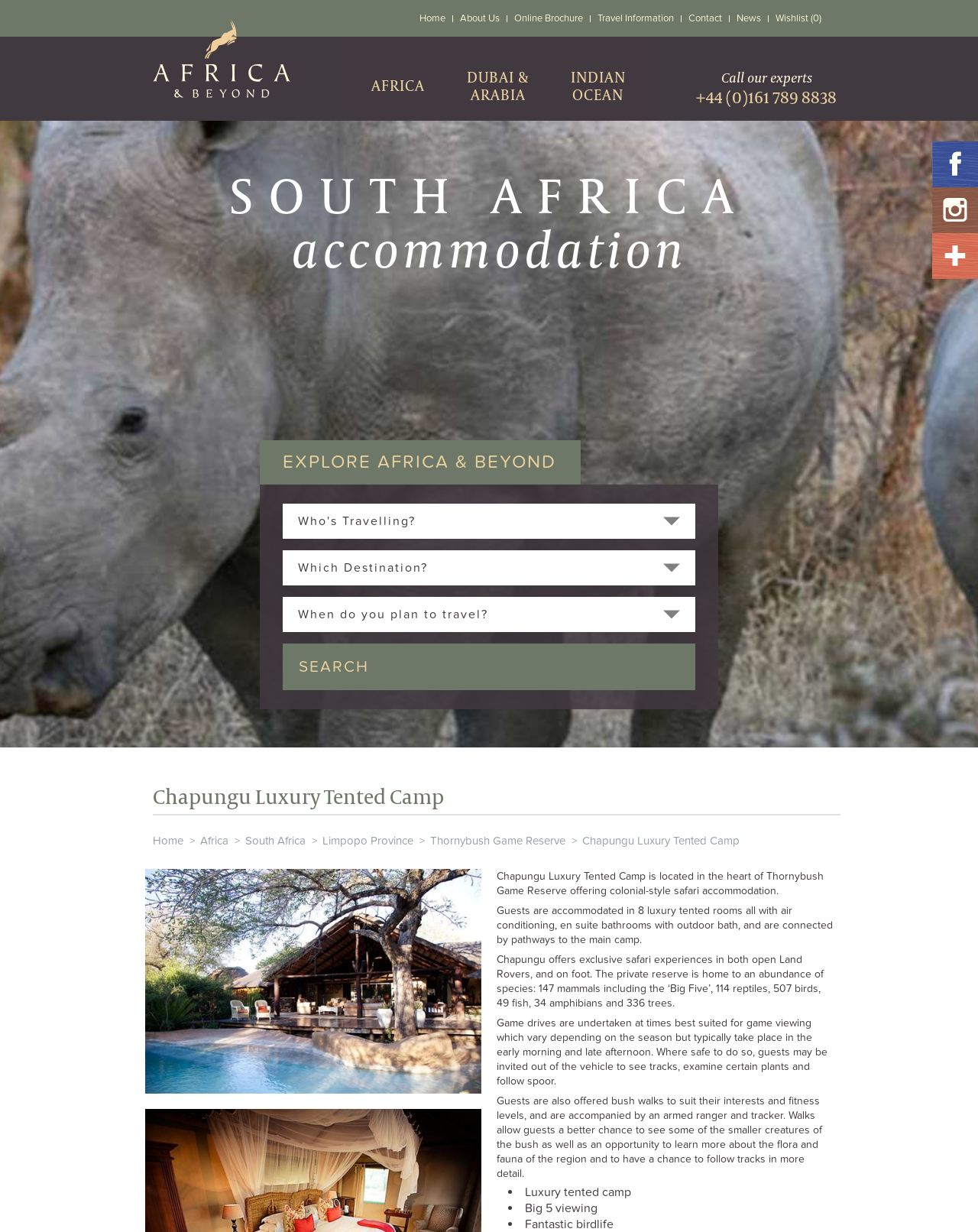Describe the entire webpage, focusing on both content and design.

This webpage is about Chapungu Luxury Tented Camp, a safari accommodation located in Thornybush Game Reserve, South Africa. At the top of the page, there is a navigation menu with links to "Home", "About Us", "Online Brochure", "Travel Information", "Contact", "News", and "Wishlist". Below the navigation menu, there is a logo image of "Africa and Beyond" and a set of links to different destinations, including "AFRICA", "DUBAI & ARABIA", and "INDIAN OCEAN". 

On the left side of the page, there is a call-to-action link to "Call our experts" with a phone number. Below this link, there is a heading "SOUTH AFRICA accommodation" and a subheading "EXPLORE AFRICA & BEYOND". 

In the center of the page, there is a search form with two input fields, "Which Destination?" and "When do you plan to travel?", and a "SEARCH" button. 

Below the search form, there is a heading "Chapungu Luxury Tented Camp" and a breadcrumb navigation menu showing the camp's location, from "Home" to "Thornybush Game Reserve". 

On the right side of the page, there is a large image of the camp, and below the image, there are several paragraphs of text describing the camp's facilities and activities, including its colonial-style safari accommodation, exclusive safari experiences, and bush walks. 

At the bottom of the page, there is a list of bullet points highlighting the camp's features, including "Luxury tented camp" and "Big 5 viewing". Finally, there are links to the camp's social media profiles, including Facebook, Instagram, and Google Plus, each with its corresponding icon image.